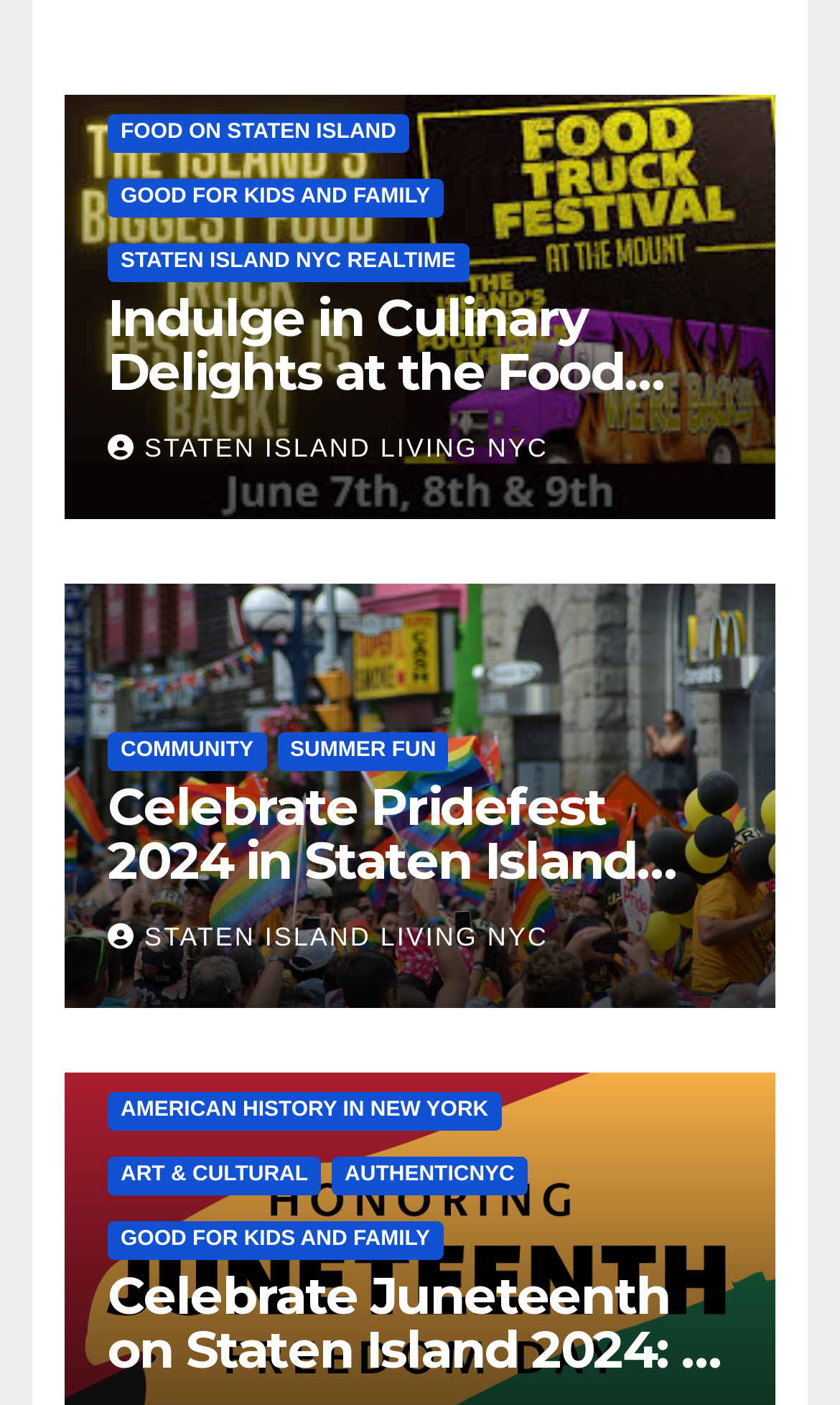Given the element description, predict the bounding box coordinates in the format (top-left x, top-left y, bottom-right x, bottom-right y), using floating point numbers between 0 and 1: American History in New York

[0.128, 0.777, 0.597, 0.804]